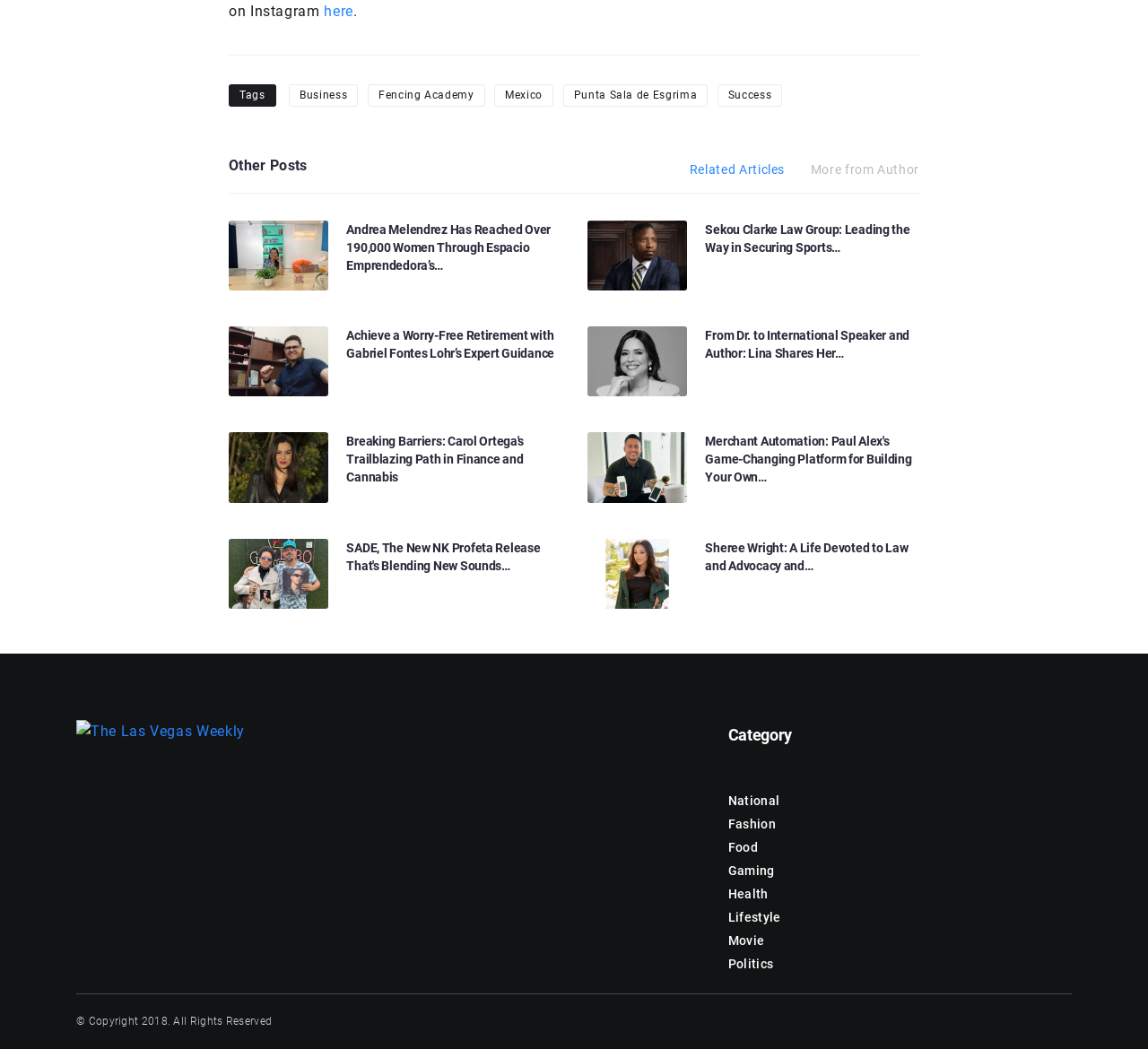Find the coordinates for the bounding box of the element with this description: "Punta Sala de Esgrima".

[0.49, 0.08, 0.617, 0.102]